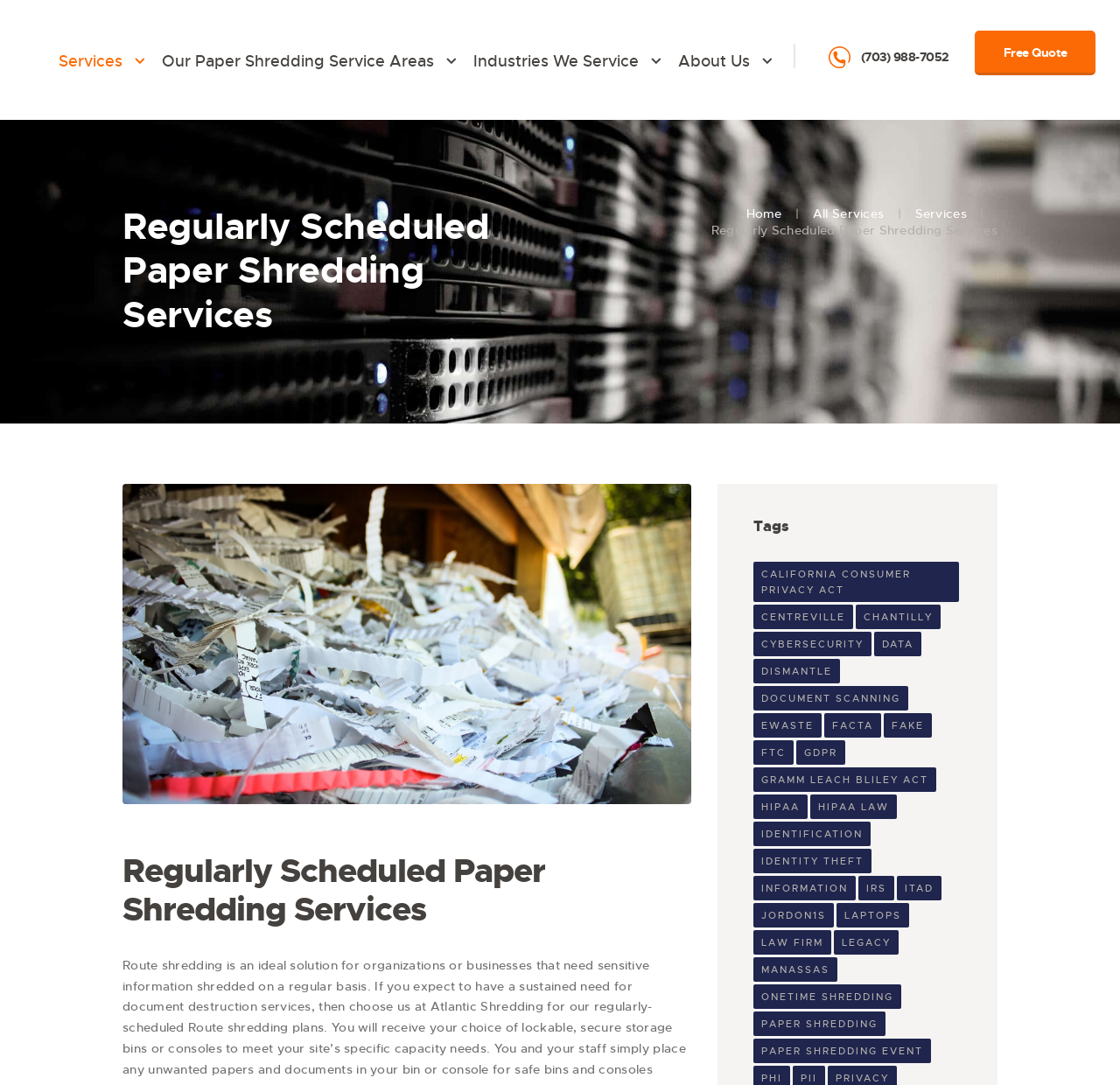Please identify the bounding box coordinates of the area that needs to be clicked to fulfill the following instruction: "Call the phone number."

[0.729, 0.03, 0.87, 0.073]